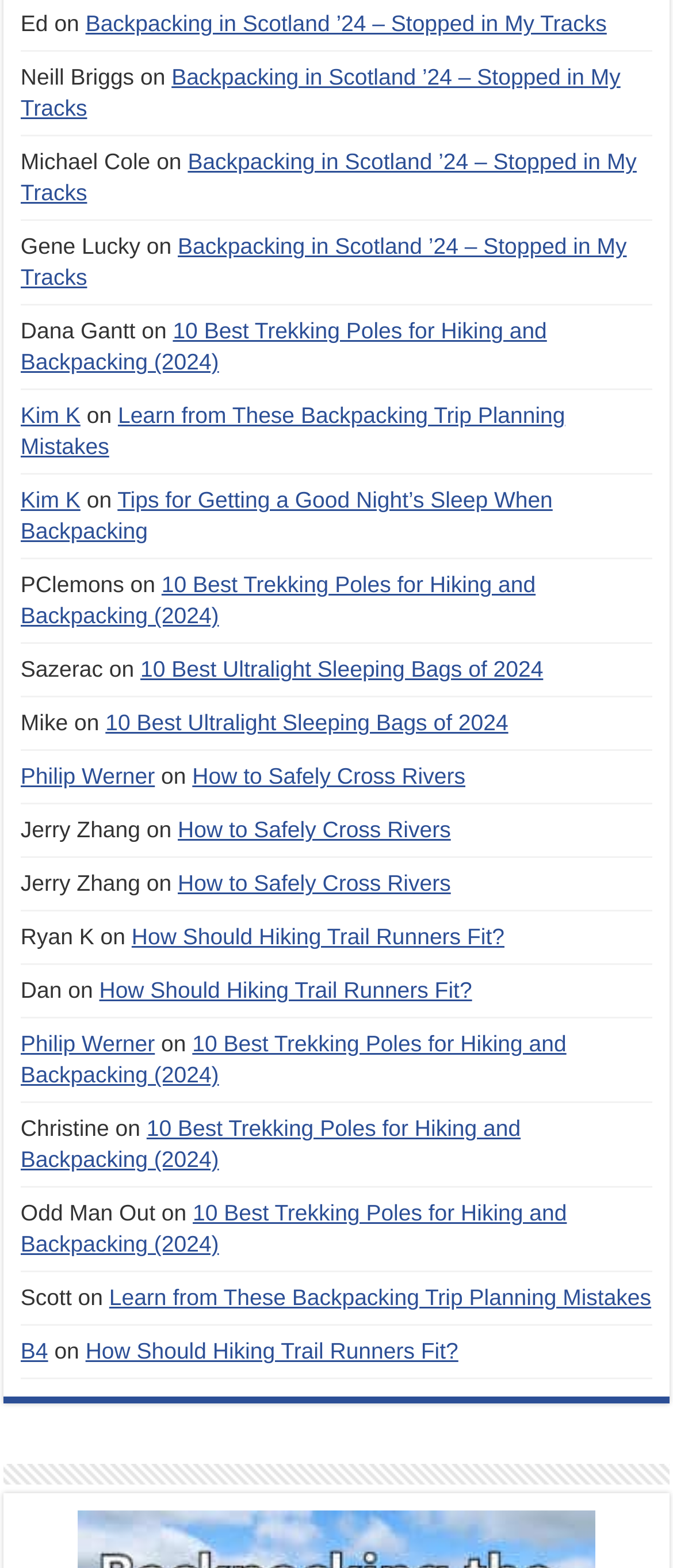Analyze the image and answer the question with as much detail as possible: 
What is the topic of the article 'How to Safely Cross Rivers'?

The title of the article suggests that it provides guidance and information on how to safely cross rivers while hiking or backpacking, addressing a specific safety concern for outdoor enthusiasts.